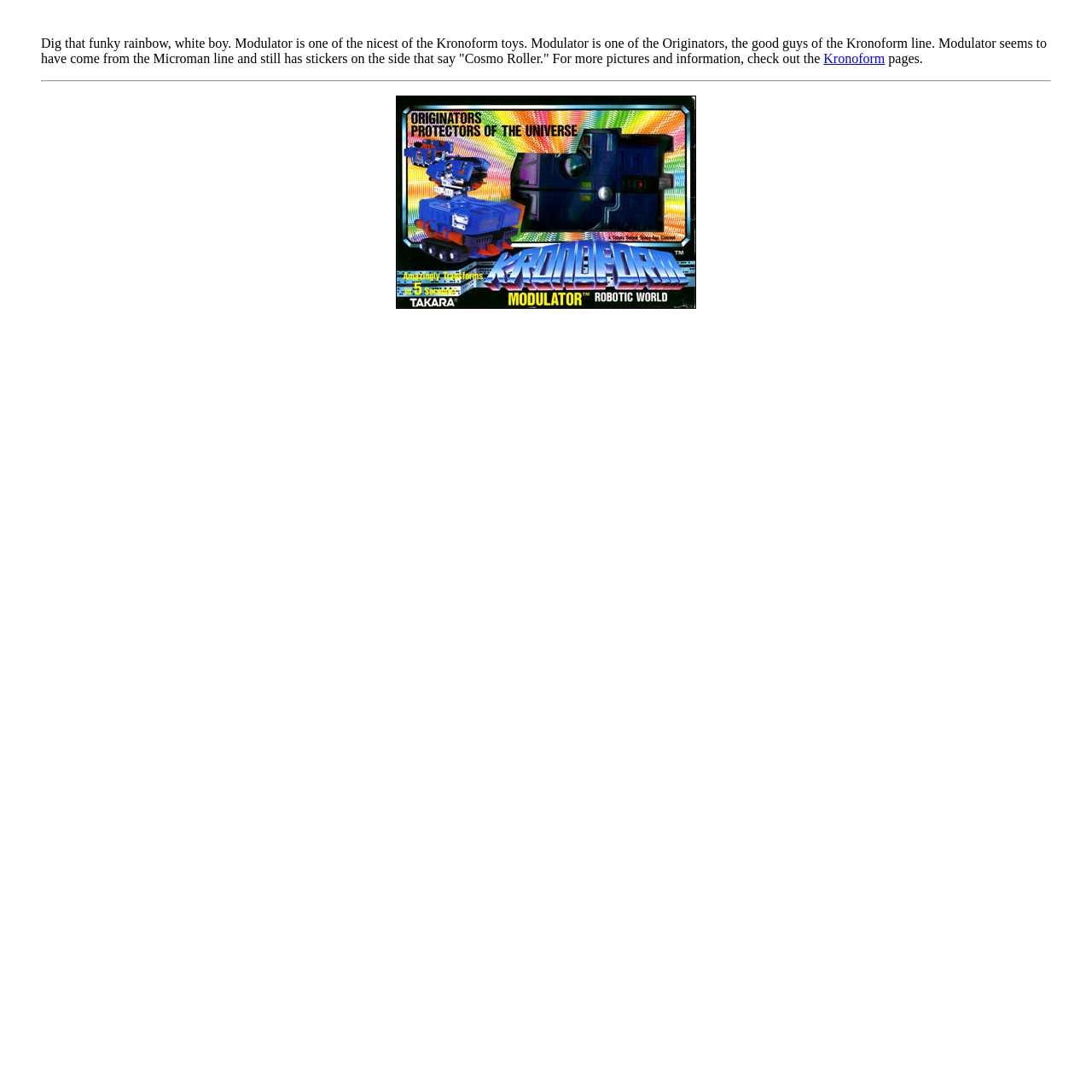What is the color of the rainbow mentioned?
Answer the question with as much detail as possible.

The webpage mentions 'Dig that funky rainbow, white boy.' which indicates that the color of the rainbow being referred to is funky, implying a vibrant and colorful appearance.